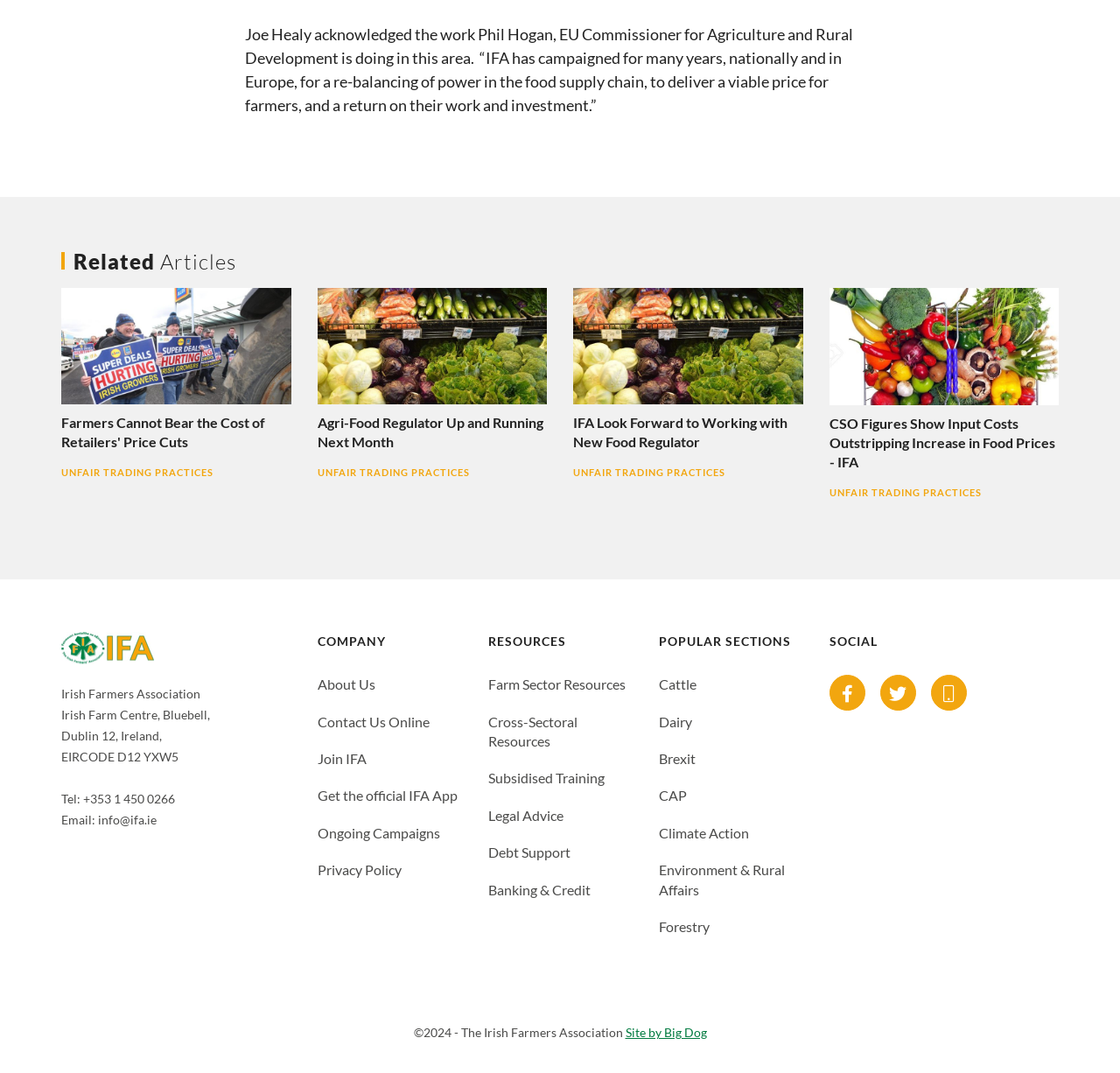Can you identify the bounding box coordinates of the clickable region needed to carry out this instruction: 'Click on 'Farmers Cannot Bear the Cost of Retailers' Price Cuts''? The coordinates should be four float numbers within the range of 0 to 1, stated as [left, top, right, bottom].

[0.055, 0.268, 0.26, 0.422]